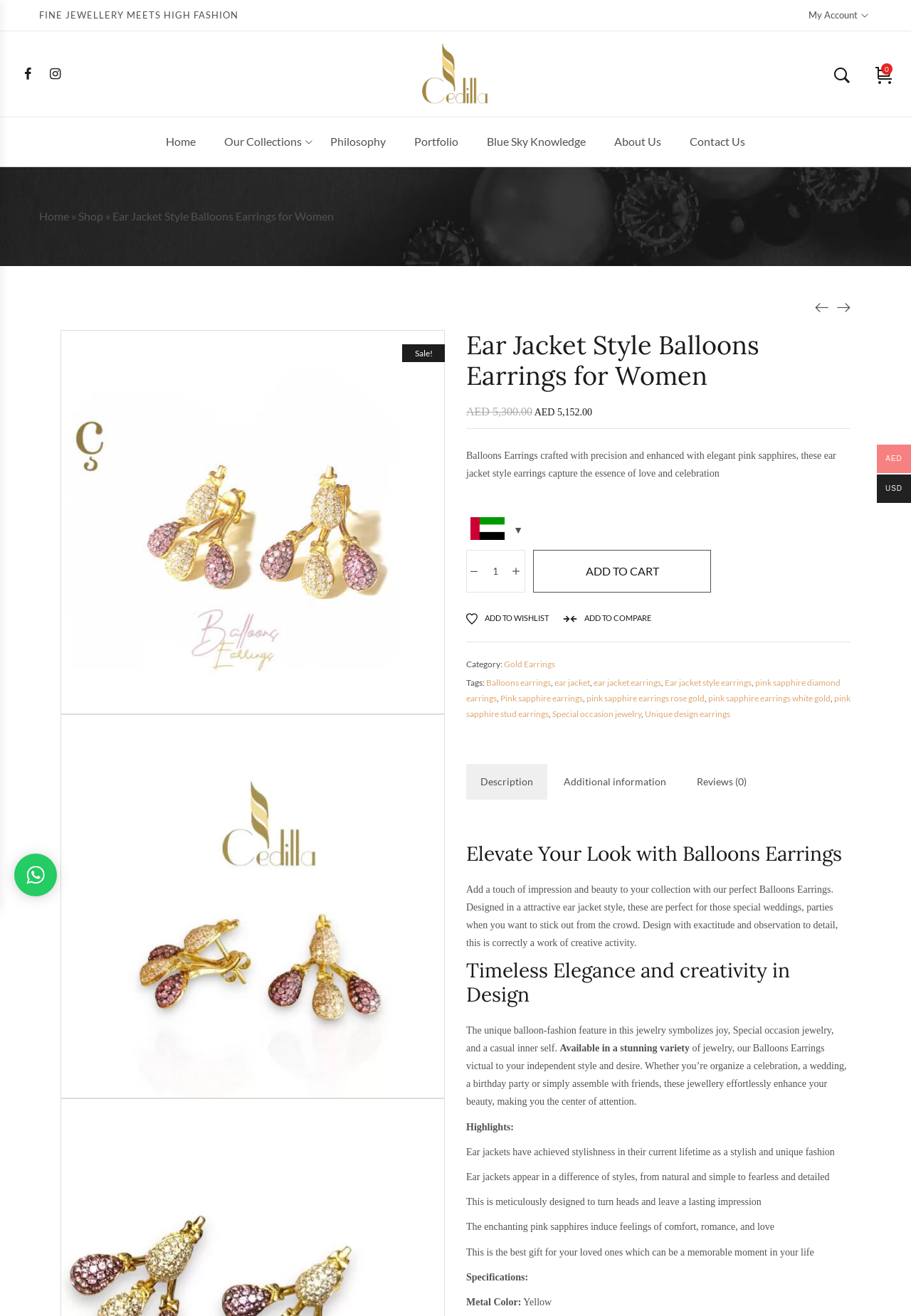Please extract the primary headline from the webpage.

Ear Jacket Style Balloons Earrings for Women